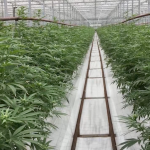What is the purpose of the transparent roofing?
Answer the question with as much detail as possible.

The caption explains that the transparent roofing allows for ample natural light, which is essential for the plants' growth. This suggests that the primary purpose of the roofing is to provide the necessary light for the plants to thrive.